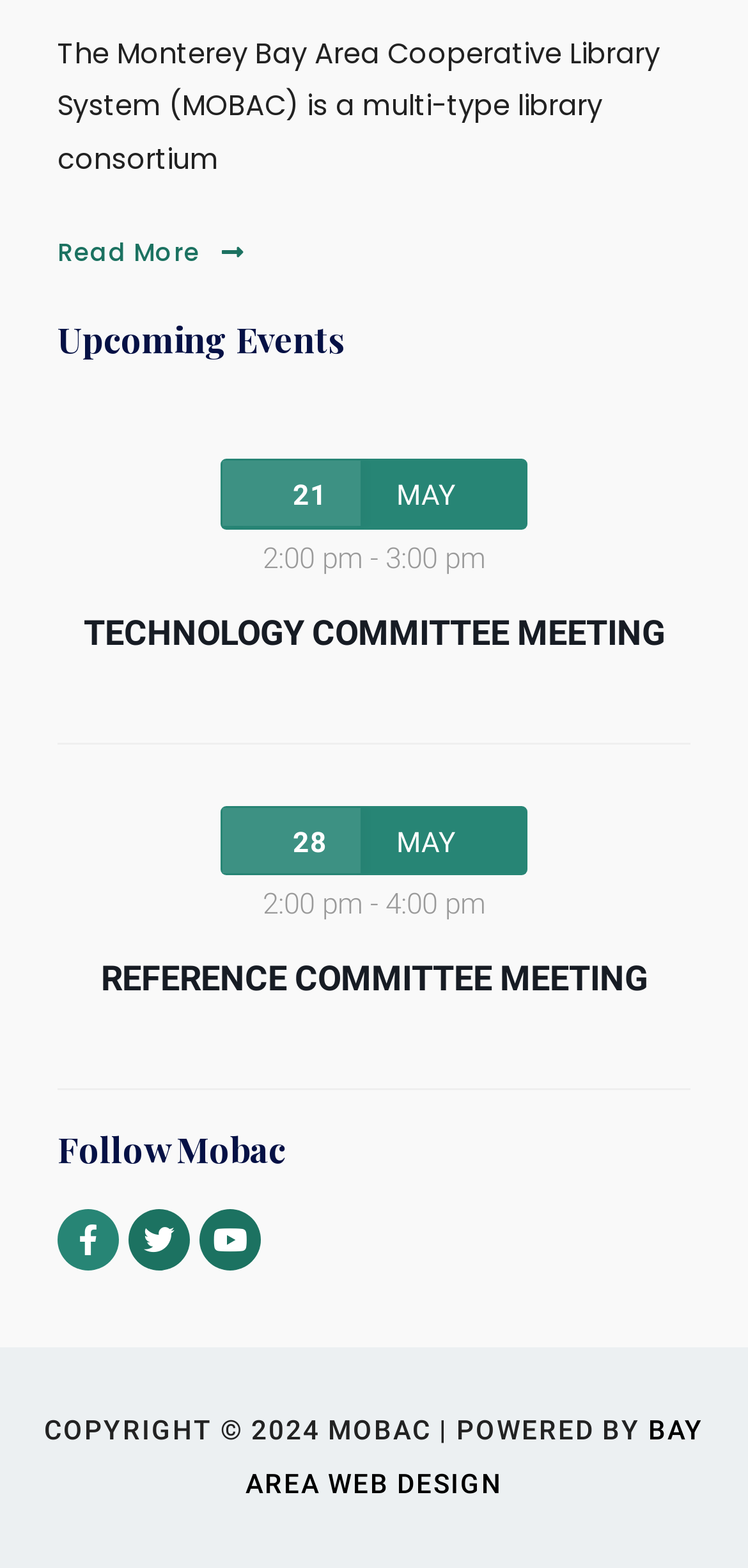Reply to the question with a brief word or phrase: What is the time of the REFERENCE COMMITTEE MEETING?

2:00 pm - 4:00 pm